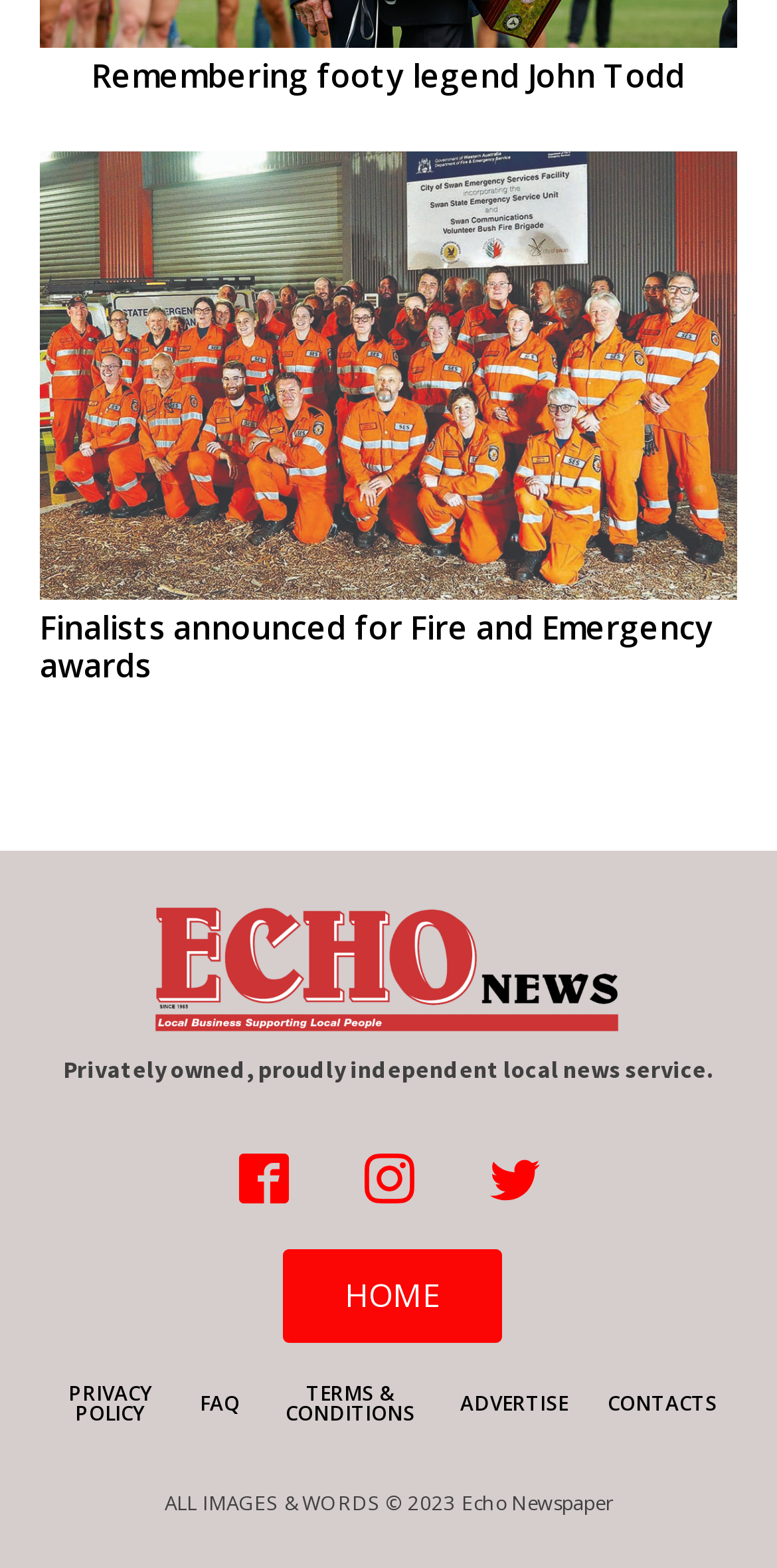What is the first link on the webpage?
Please give a detailed and thorough answer to the question, covering all relevant points.

I looked at the top of the webpage and found that the first link is 'Finalists announced for Fire and Emergency awards'.